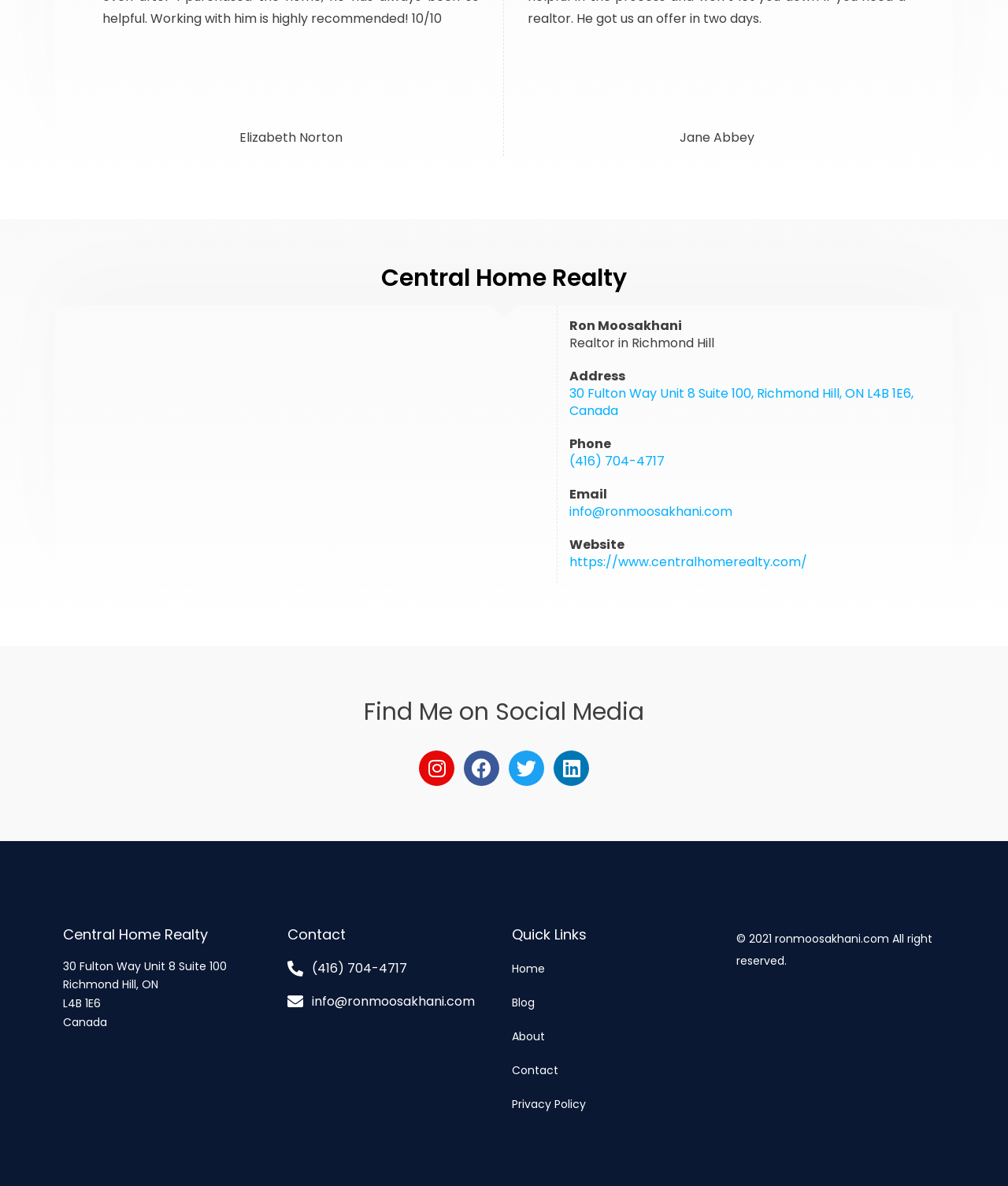Please use the details from the image to answer the following question comprehensively:
What are the social media platforms listed?

The social media platforms are listed in the links with icons, specifically the Instagram link with the icon '', the Facebook link with the icon '', the Twitter link with the icon '', and the Linkedin link with the icon ''.